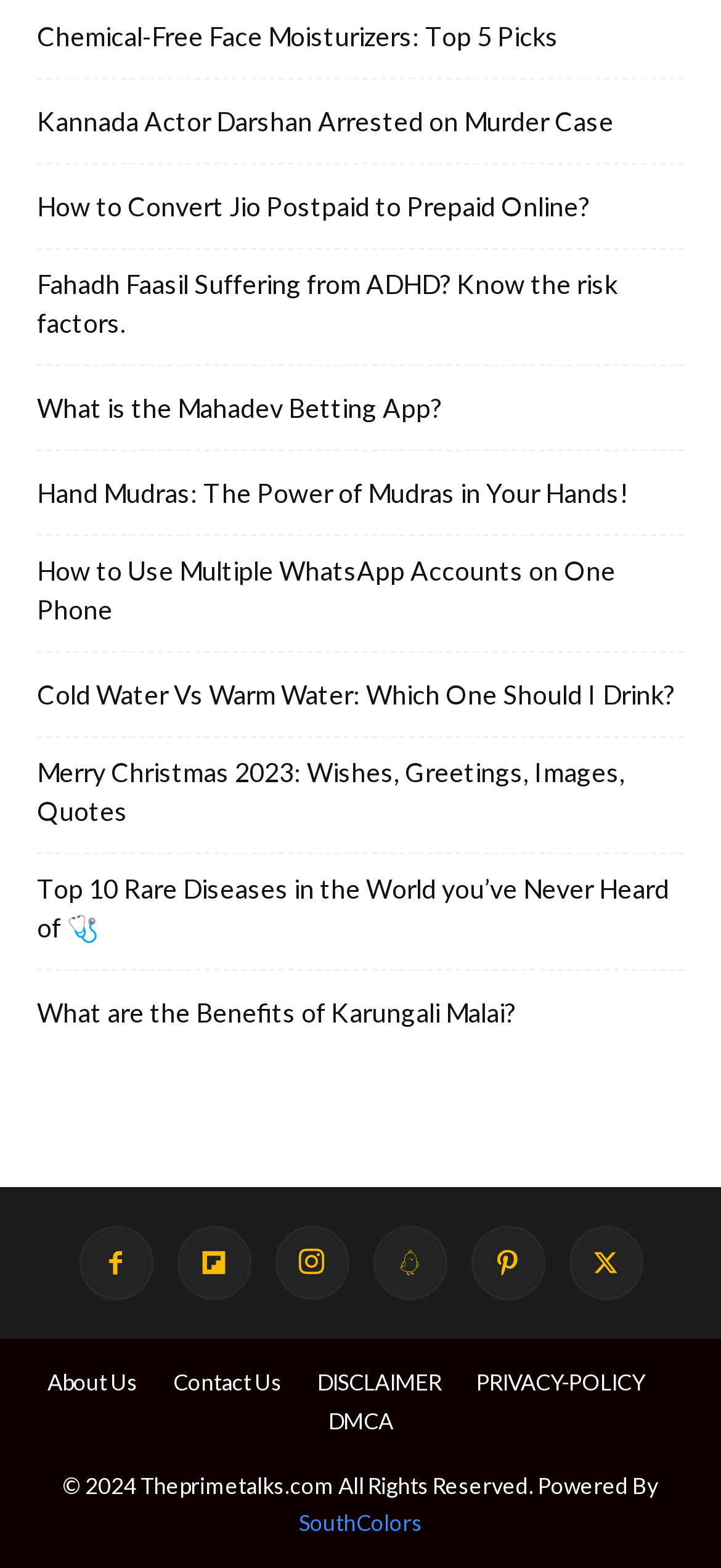Highlight the bounding box of the UI element that corresponds to this description: "Pinterest".

[0.653, 0.782, 0.755, 0.829]